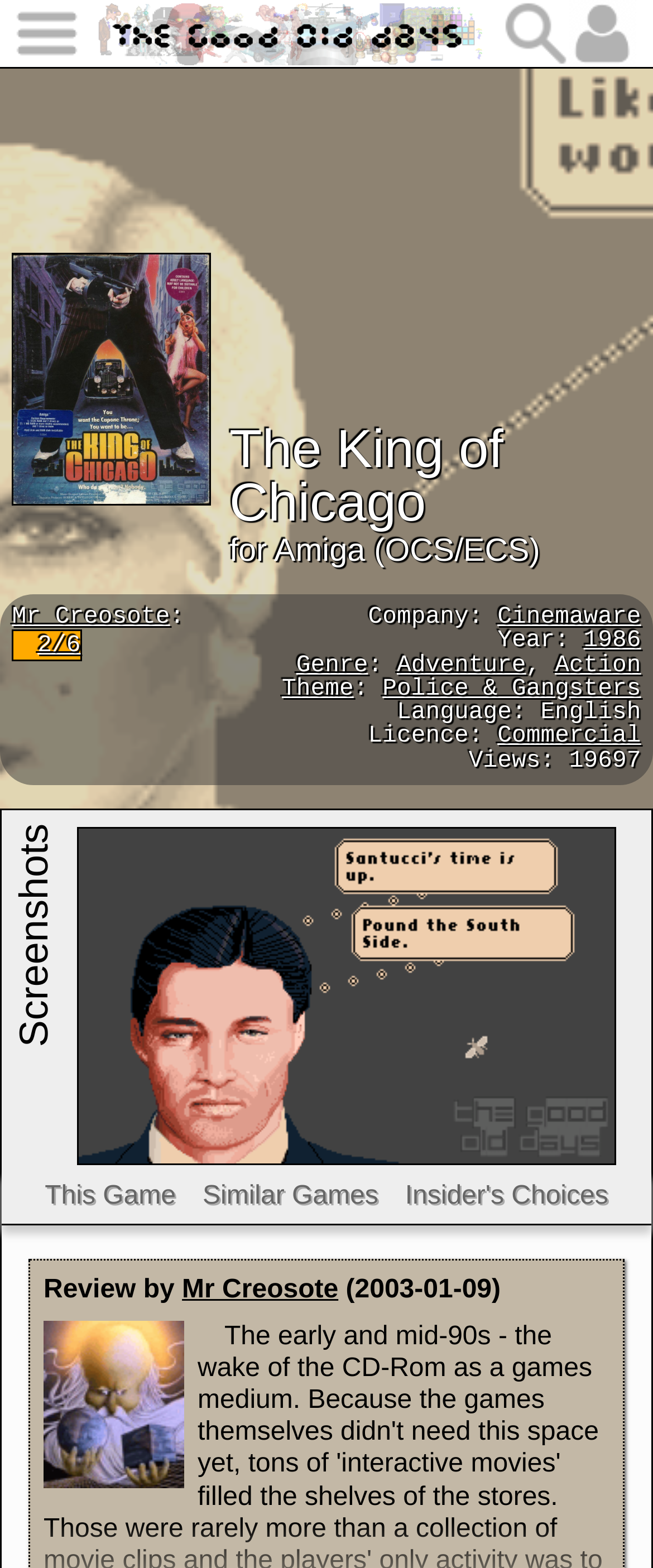Determine the bounding box coordinates for the area that needs to be clicked to fulfill this task: "Learn about Pediatric Eye Exams". The coordinates must be given as four float numbers between 0 and 1, i.e., [left, top, right, bottom].

None